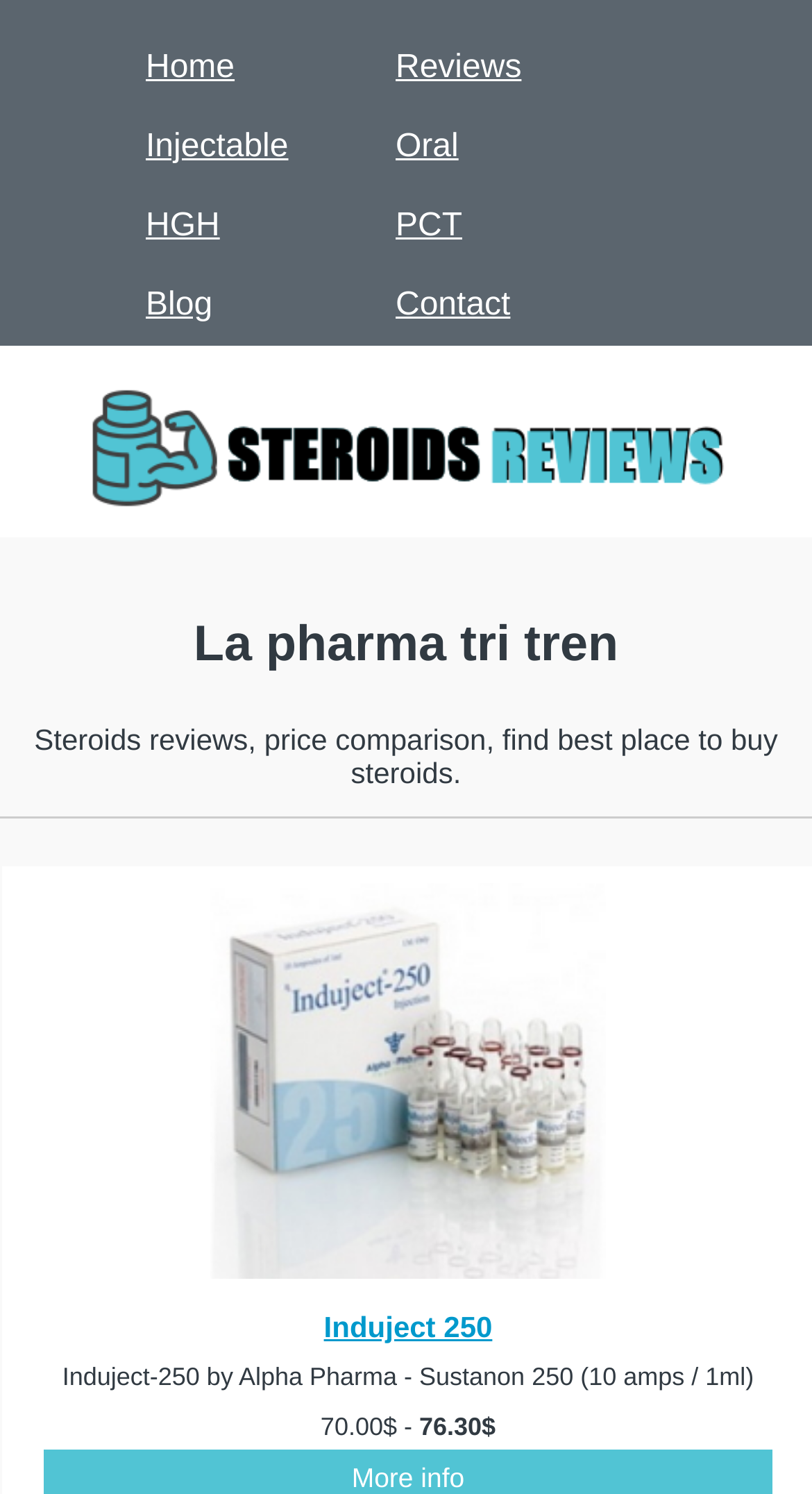Pinpoint the bounding box coordinates of the clickable element to carry out the following instruction: "Visit Facebook."

None